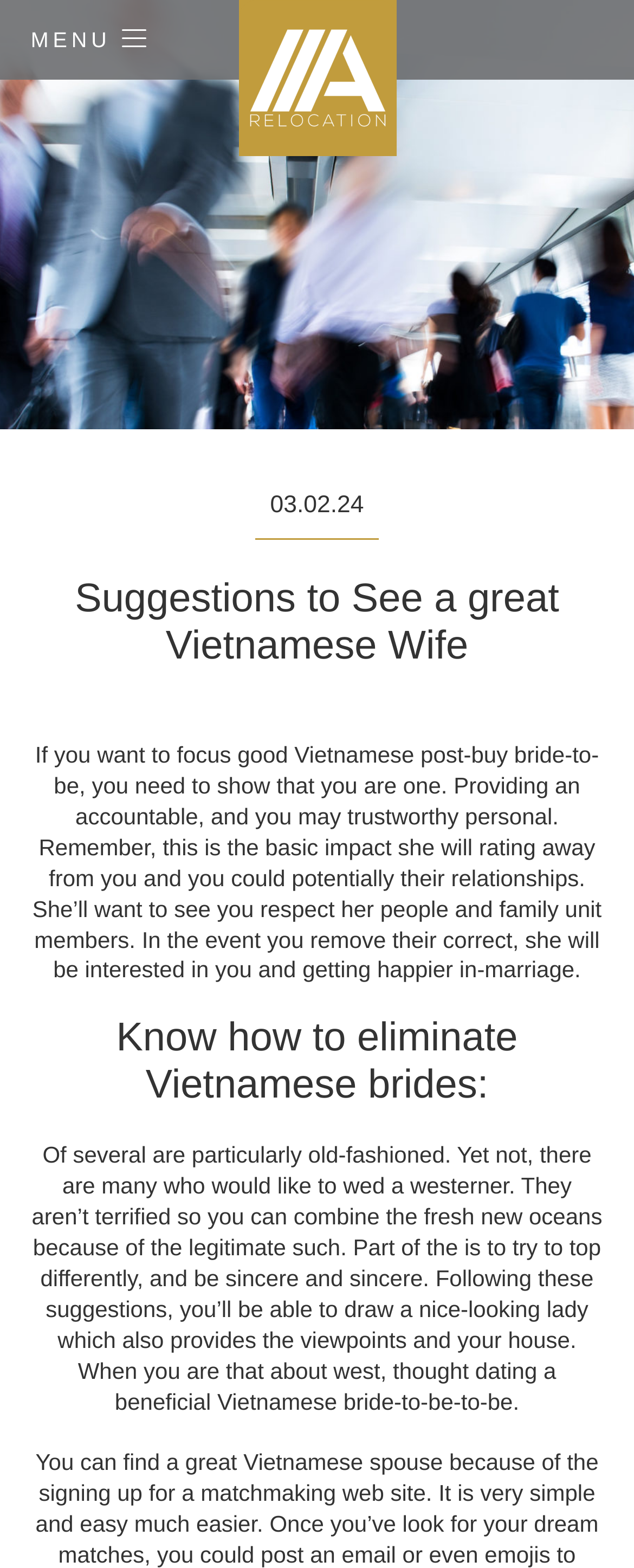Use the details in the image to answer the question thoroughly: 
What is the purpose of following the suggestions on the webpage?

I determined the purpose by reading the StaticText element which states 'Following these suggestions, you’ll be able to draw a nice-looking lady which also provides the viewpoints and your house.' This suggests that the purpose of following the suggestions on the webpage is to attract a nice-looking lady who shares similar values and goals.